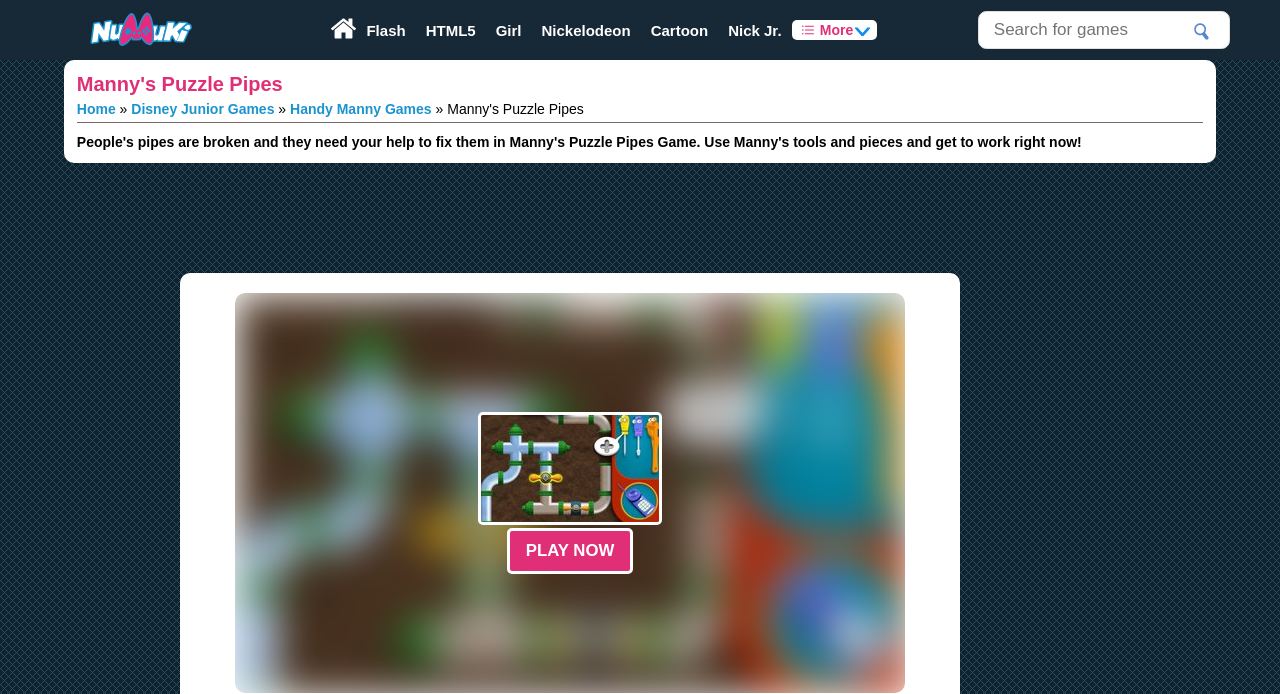Identify the bounding box coordinates of the clickable region necessary to fulfill the following instruction: "Play Handy Manny: Manny's Puzzle Pipes". The bounding box coordinates should be four float numbers between 0 and 1, i.e., [left, top, right, bottom].

[0.373, 0.593, 0.517, 0.756]